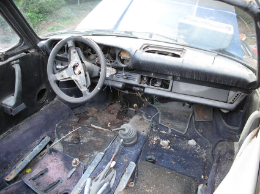Detail every visible element in the image extensively.

The image showcases the interior of an abandoned car that has been exposed to the elements for an extended period. The scene reveals extensive wear and tear, with rust and dirt accumulating on the surfaces. The dashboard and steering wheel are notably deteriorated, highlighting the neglect the vehicle has suffered. The floor is littered with debris, and remnants of components suggest that this car has undergone significant disassembly. The condition reflects a story of decay and the passage of time, making it a poignant reminder of automotive history and the importance of preservation.